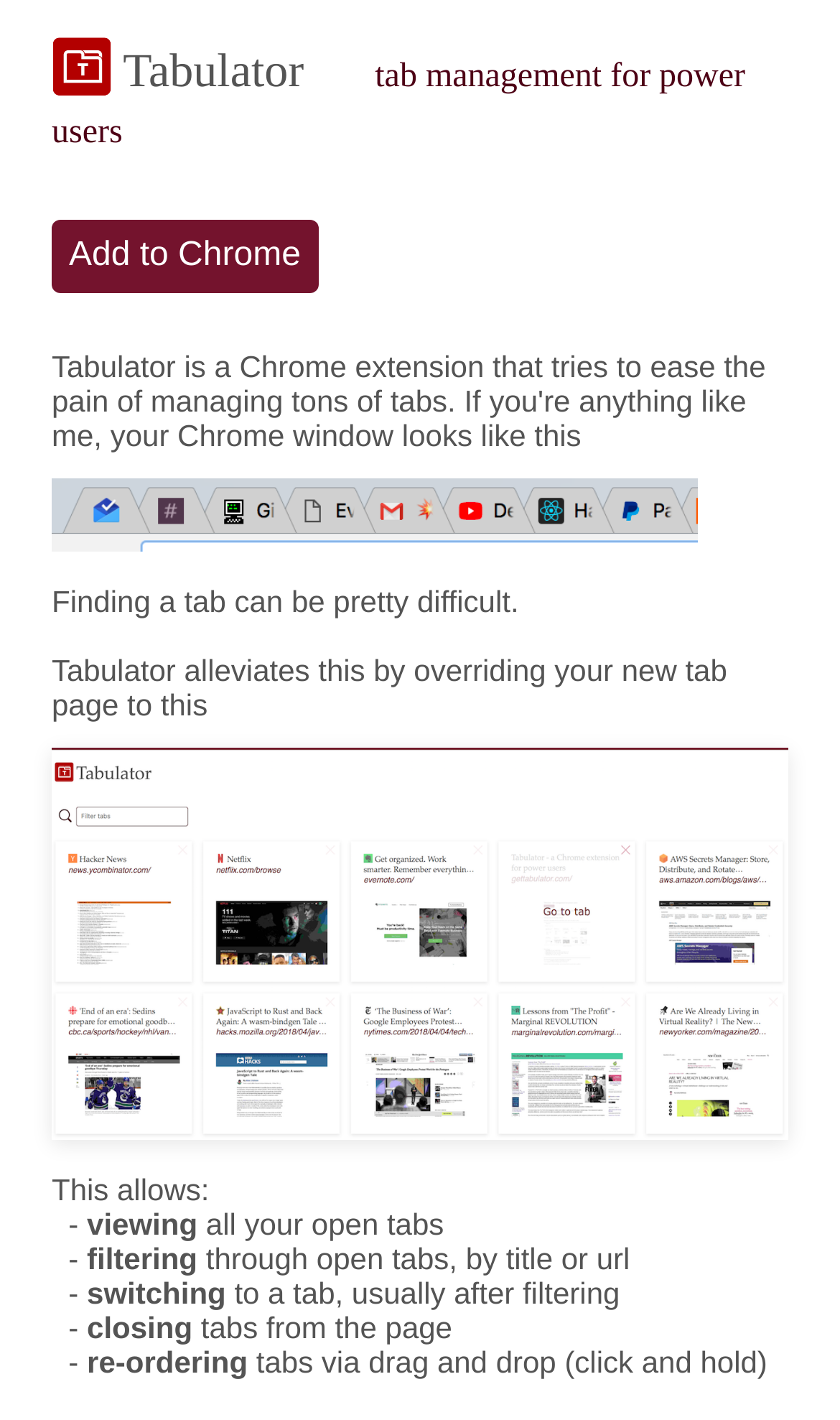What is the purpose of Tabulator?
Can you provide an in-depth and detailed response to the question?

Based on the webpage, Tabulator is a Chrome extension that helps power users manage their tabs. It overrides the new tab page to provide features such as viewing, filtering, switching, closing, and re-ordering tabs.